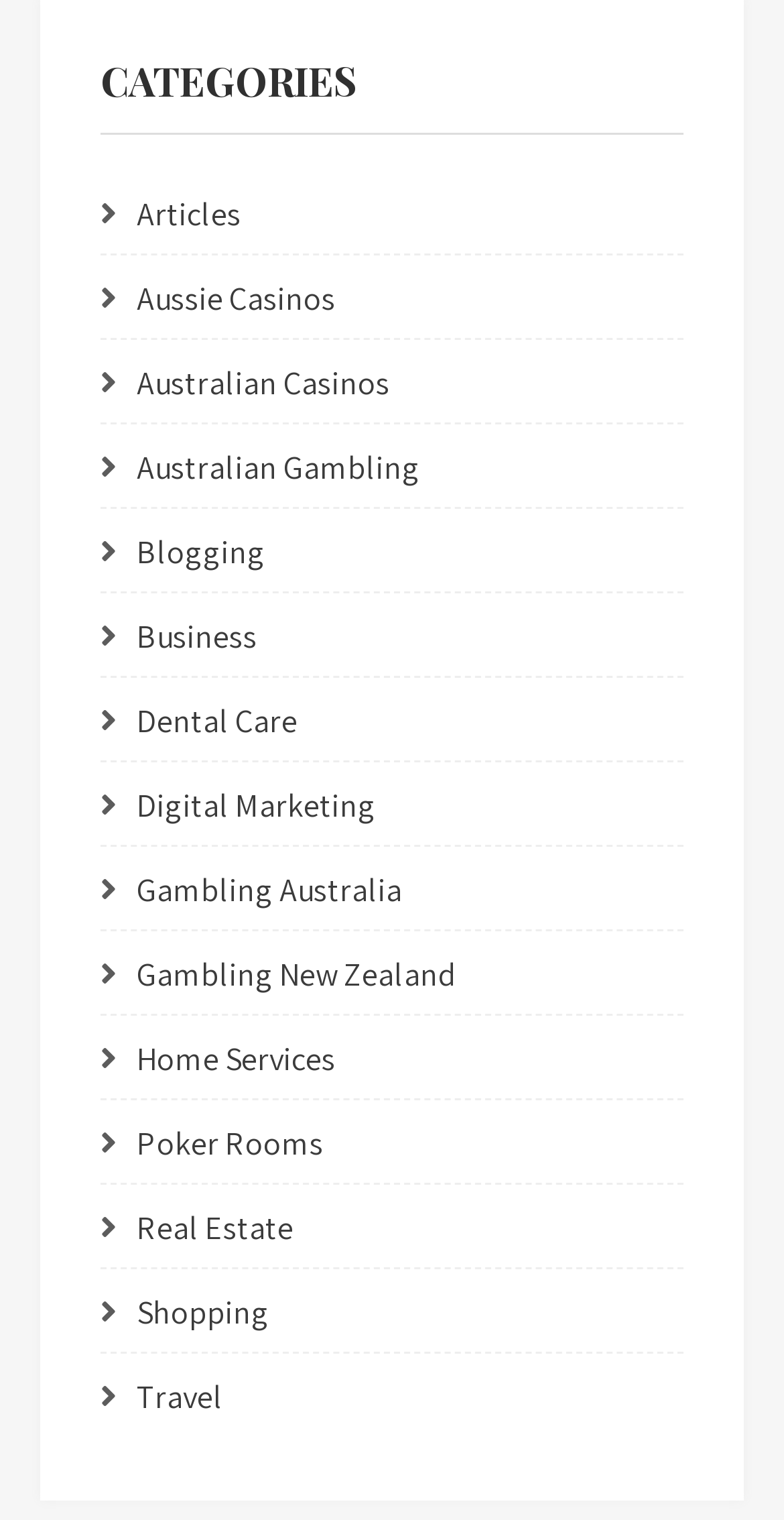Given the element description: "Gambling Australia", predict the bounding box coordinates of the UI element it refers to, using four float numbers between 0 and 1, i.e., [left, top, right, bottom].

[0.174, 0.572, 0.513, 0.6]